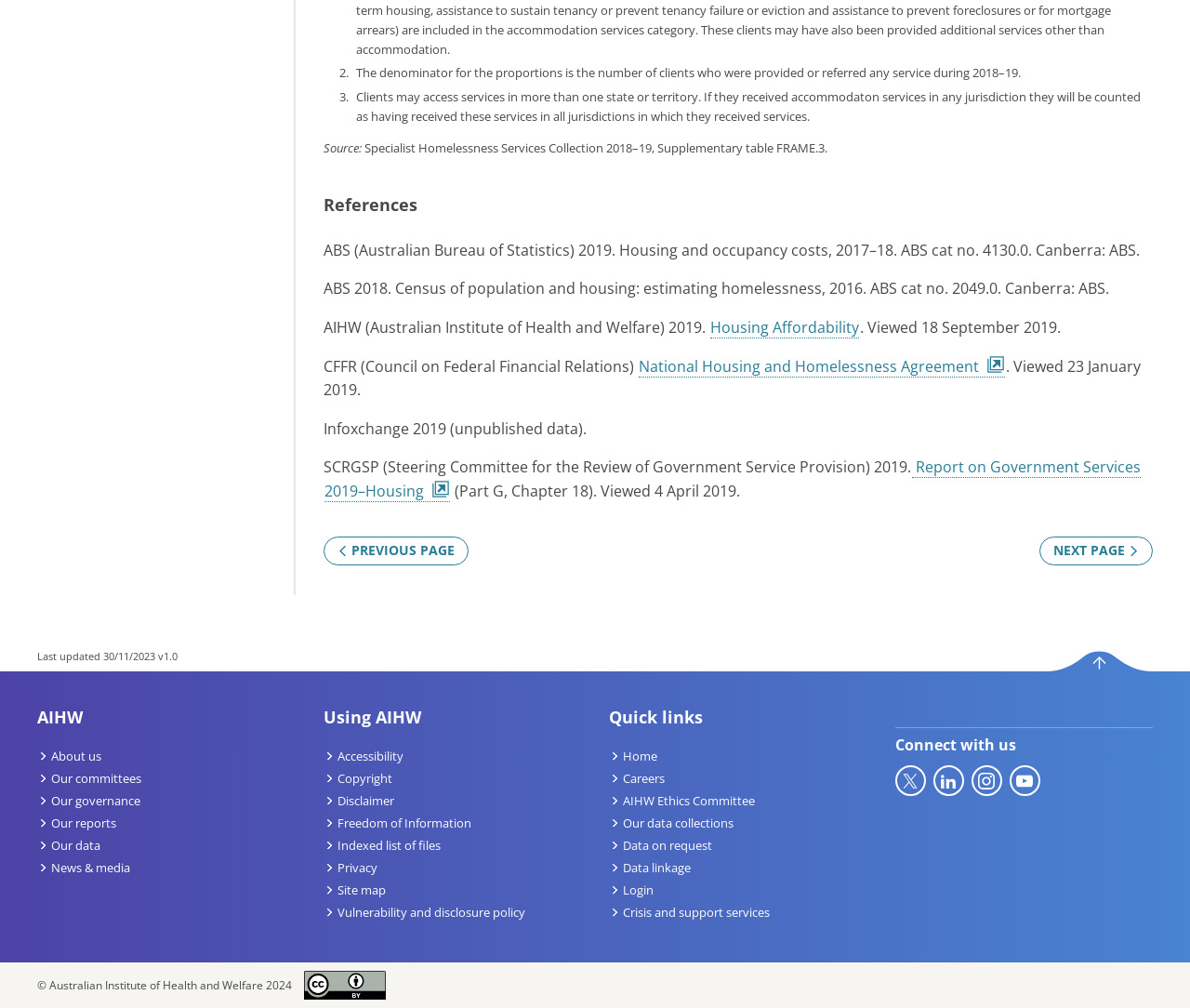Refer to the image and provide an in-depth answer to the question: 
What is the copyright year mentioned at the bottom of the webpage?

I found the copyright information at the bottom of the webpage, which says '© Australian Institute of Health and Welfare 2024'. The copyright year is 2024.